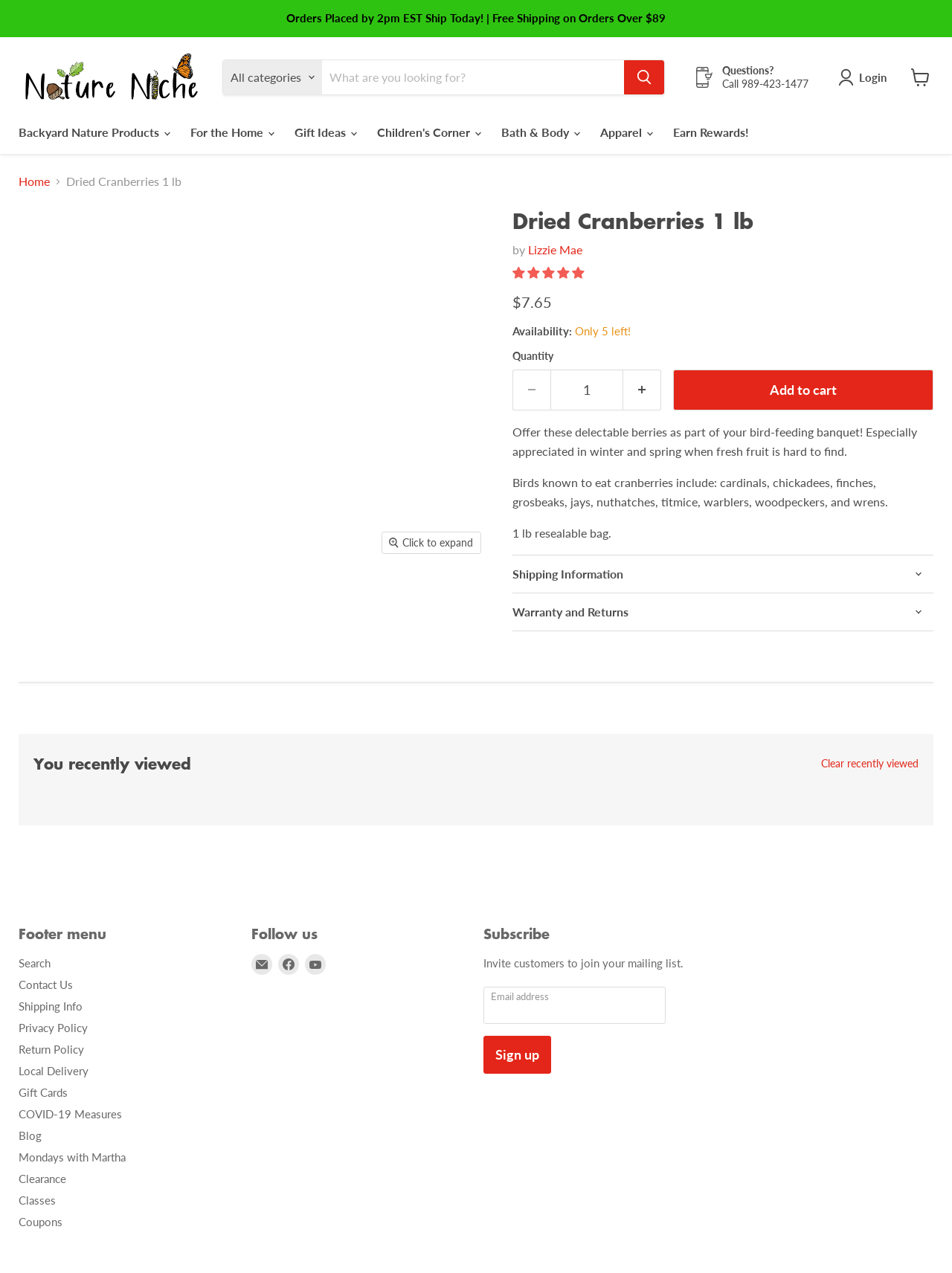Locate the bounding box coordinates of the clickable element to fulfill the following instruction: "Add to cart". Provide the coordinates as four float numbers between 0 and 1 in the format [left, top, right, bottom].

[0.707, 0.29, 0.98, 0.322]